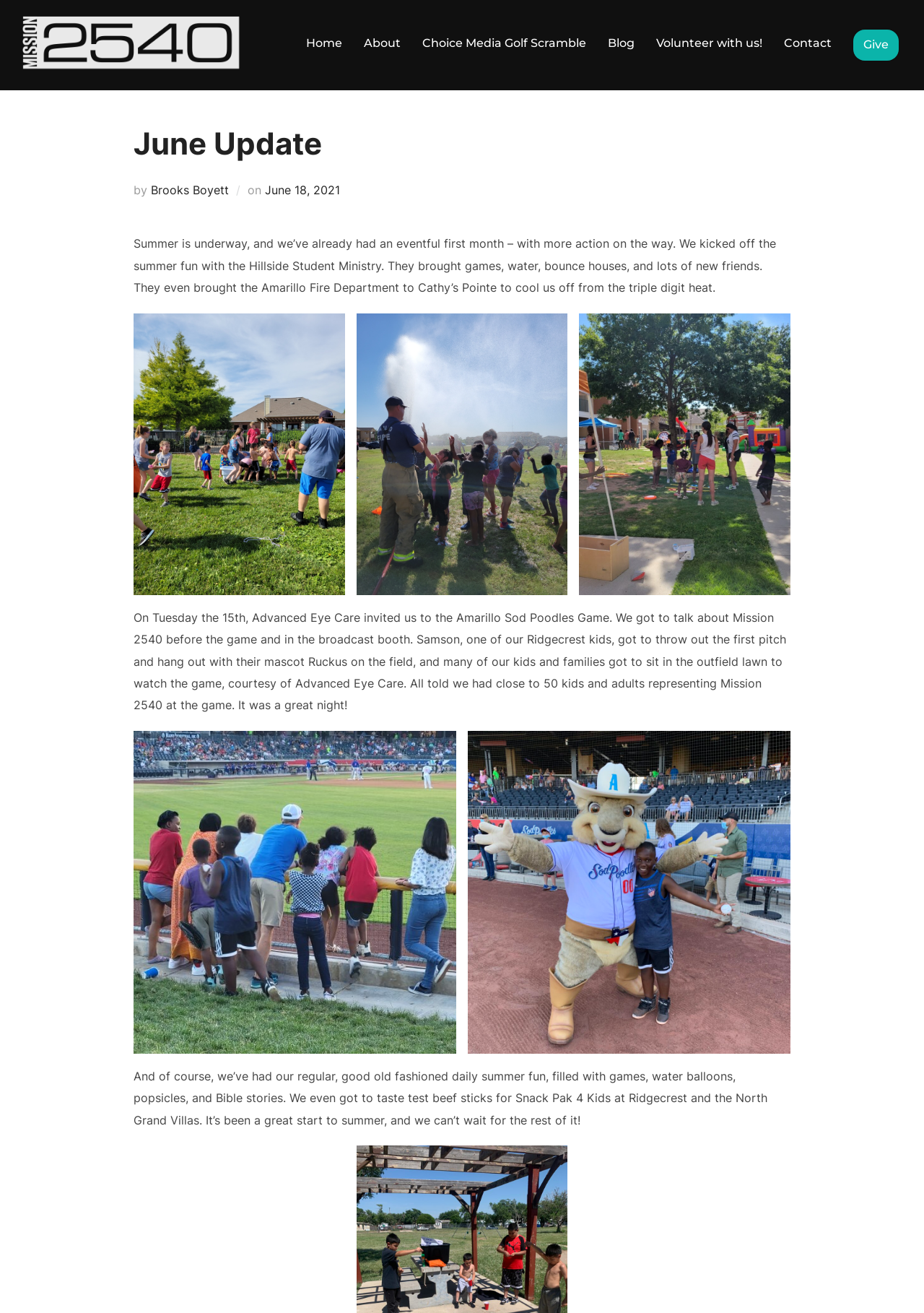What event did Advanced Eye Care invite Mission 2540 to?
Using the image as a reference, give an elaborate response to the question.

According to the article, Advanced Eye Care invited Mission 2540 to the Amarillo Sod Poodles Game, where they got to talk about Mission 2540 before the game and in the broadcast booth.